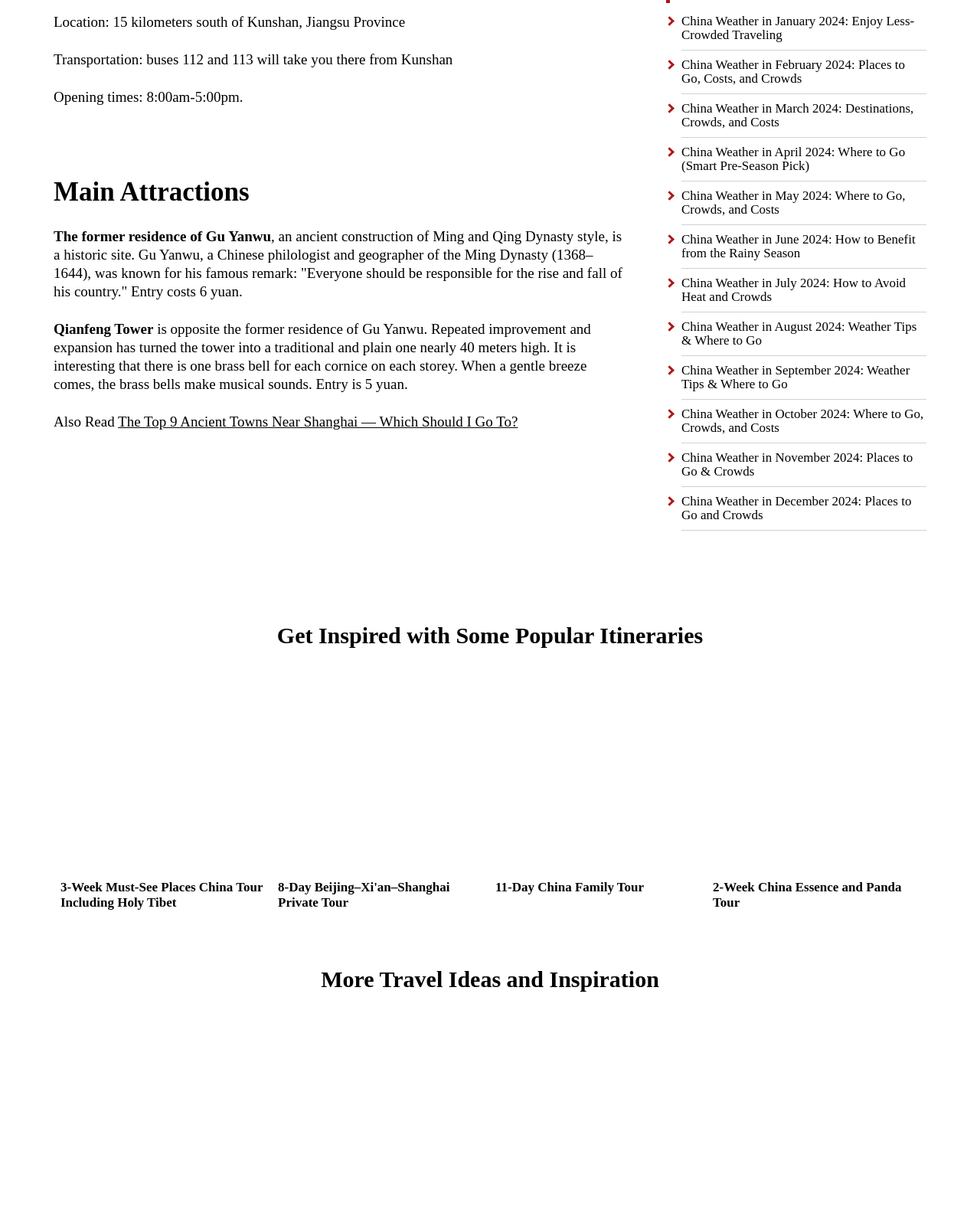For the element described, predict the bounding box coordinates as (top-left x, top-left y, bottom-right x, bottom-right y). All values should be between 0 and 1. Element description: 8-Day Beijing–Xi'an–Shanghai Private Tour

[0.284, 0.718, 0.459, 0.742]